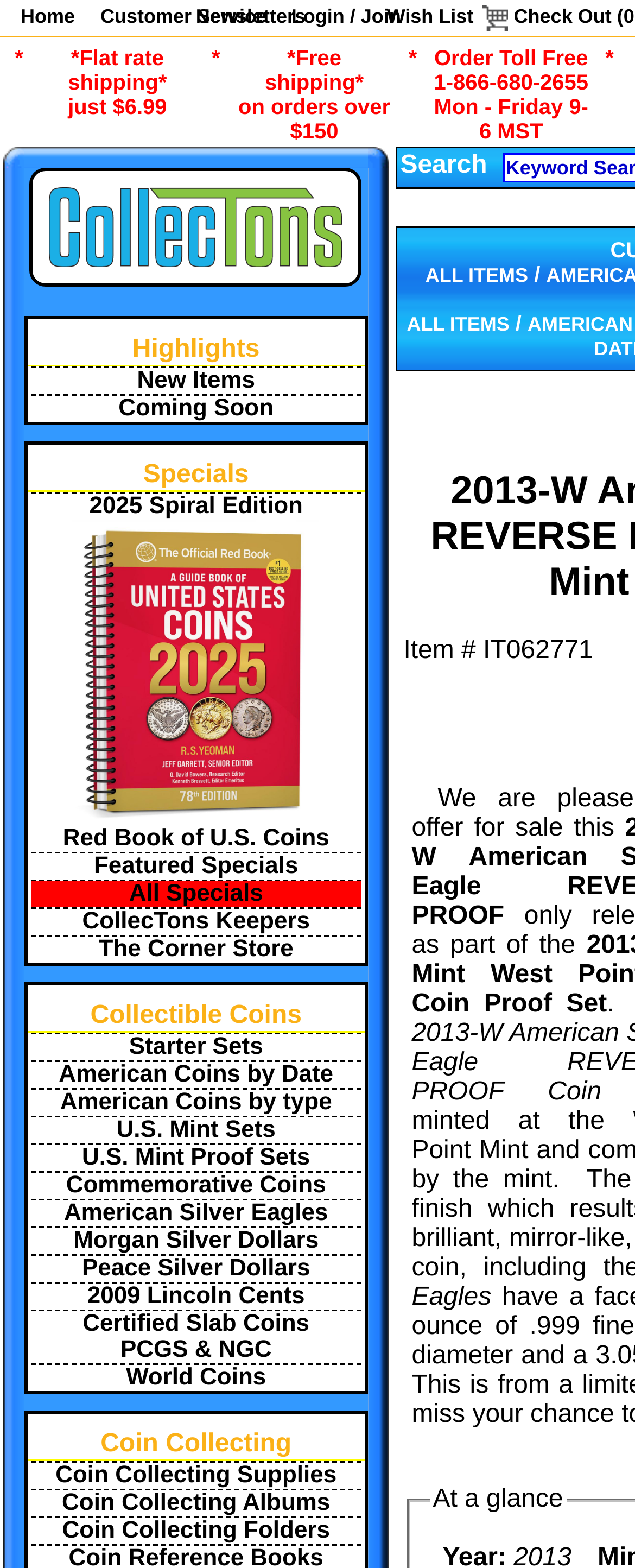Please determine the bounding box coordinates of the element's region to click in order to carry out the following instruction: "Browse American Silver Eagles". The coordinates should be four float numbers between 0 and 1, i.e., [left, top, right, bottom].

[0.049, 0.764, 0.569, 0.782]